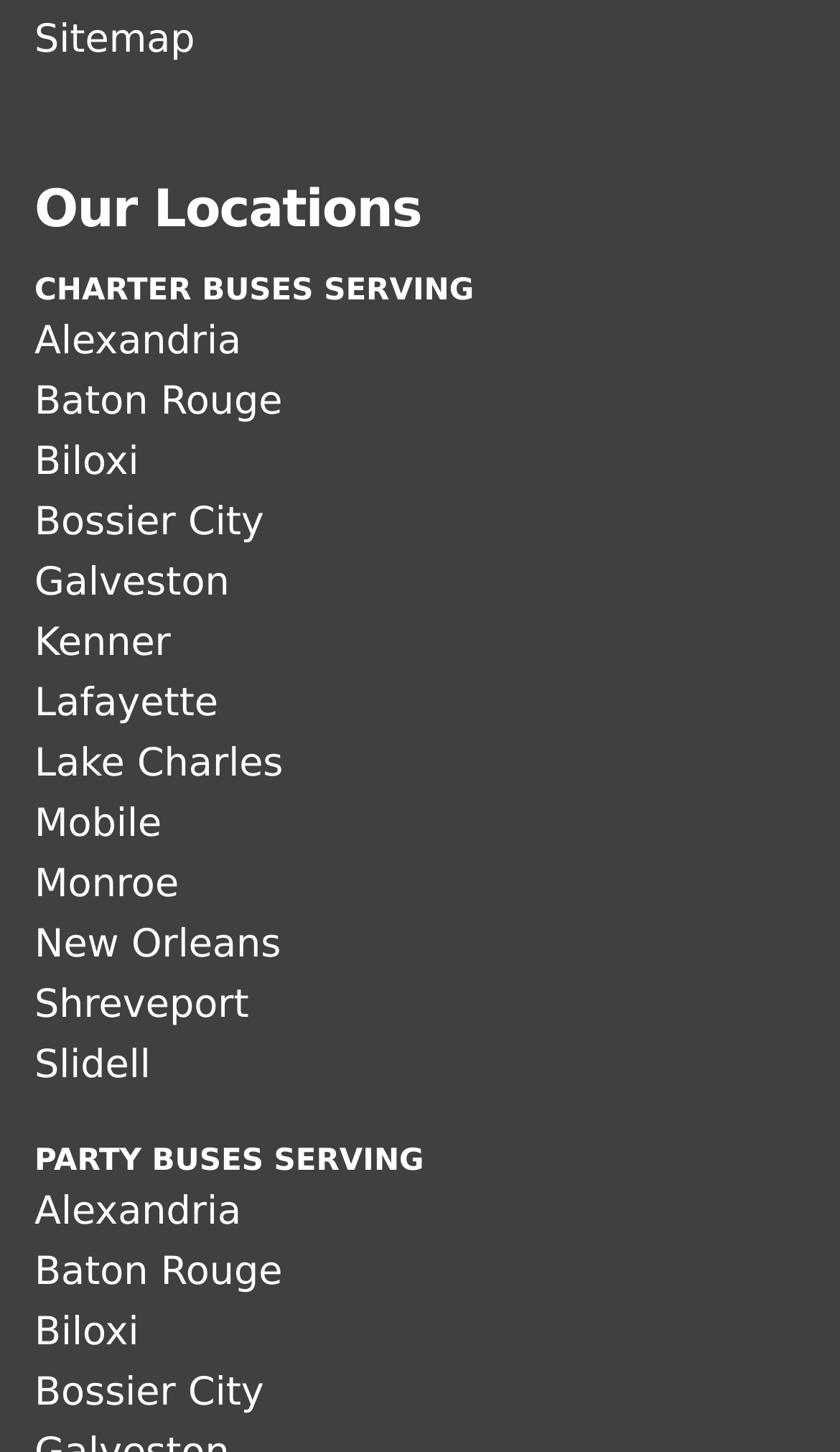Identify the bounding box coordinates of the region I need to click to complete this instruction: "Visit the sitemap".

[0.041, 0.011, 0.232, 0.042]